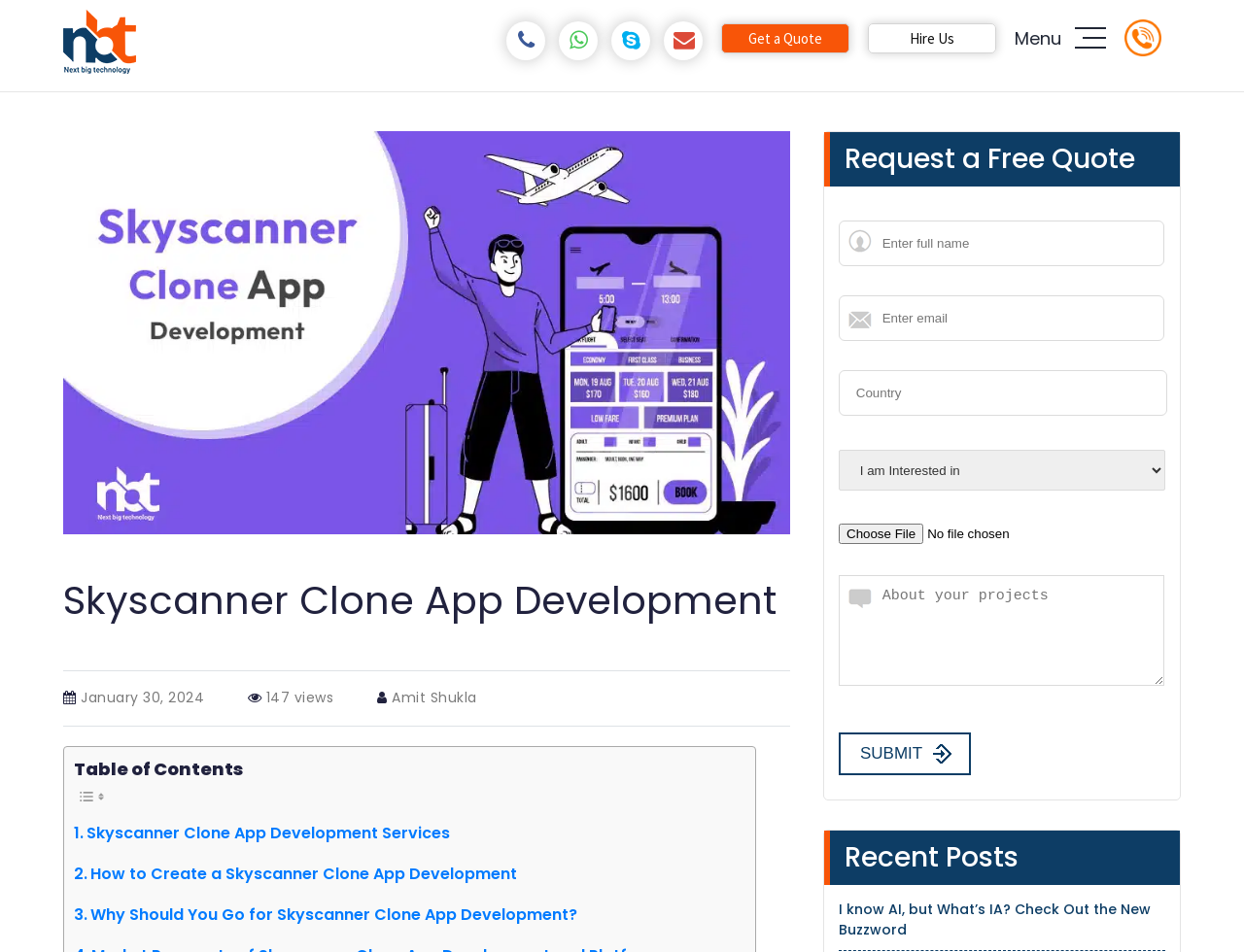Find the bounding box coordinates of the clickable area that will achieve the following instruction: "Click the 'Inquiry Btn' button".

[0.904, 0.044, 0.934, 0.064]